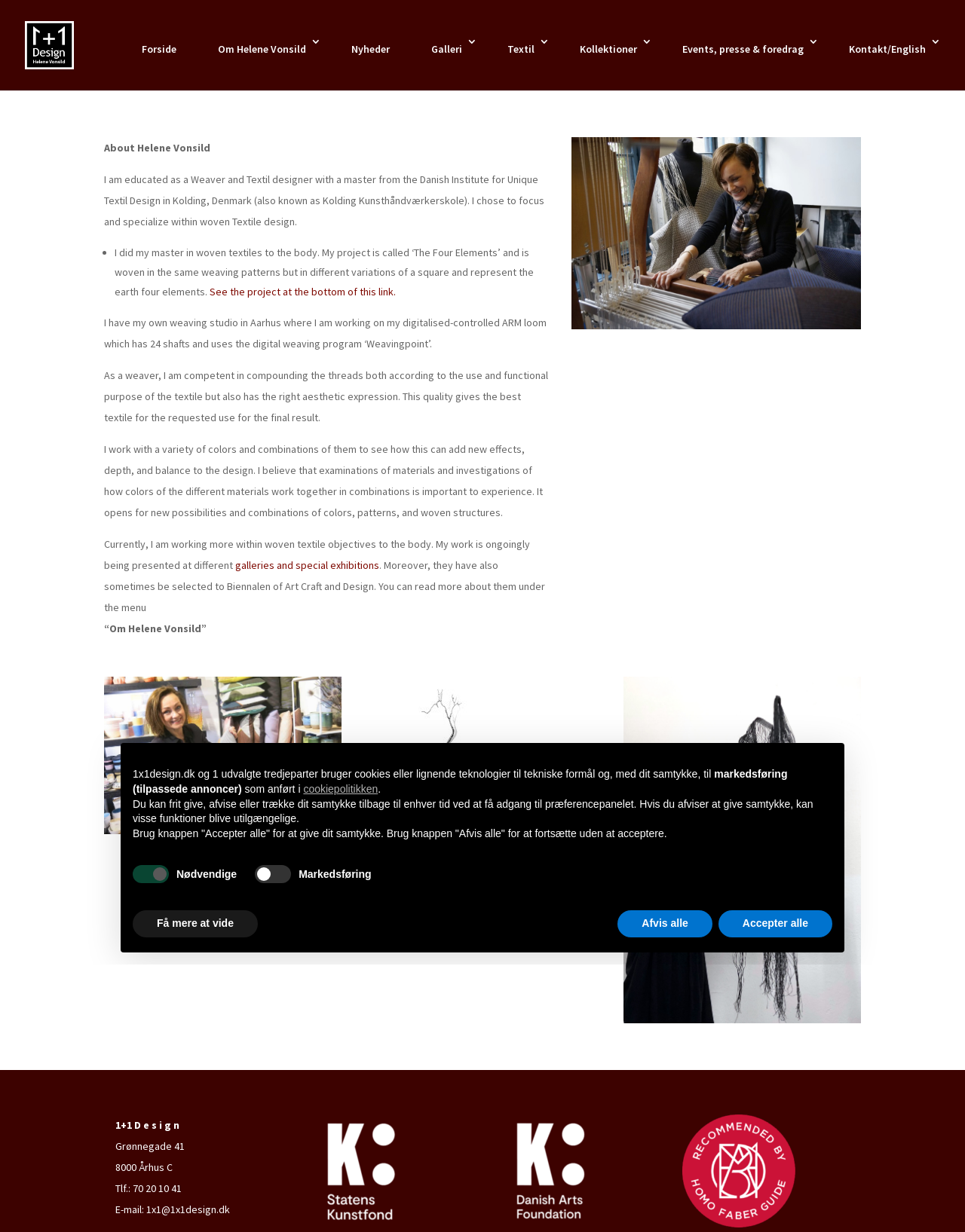Answer with a single word or phrase: 
What is Helene Vonsild's profession?

Weaver and Textil designer